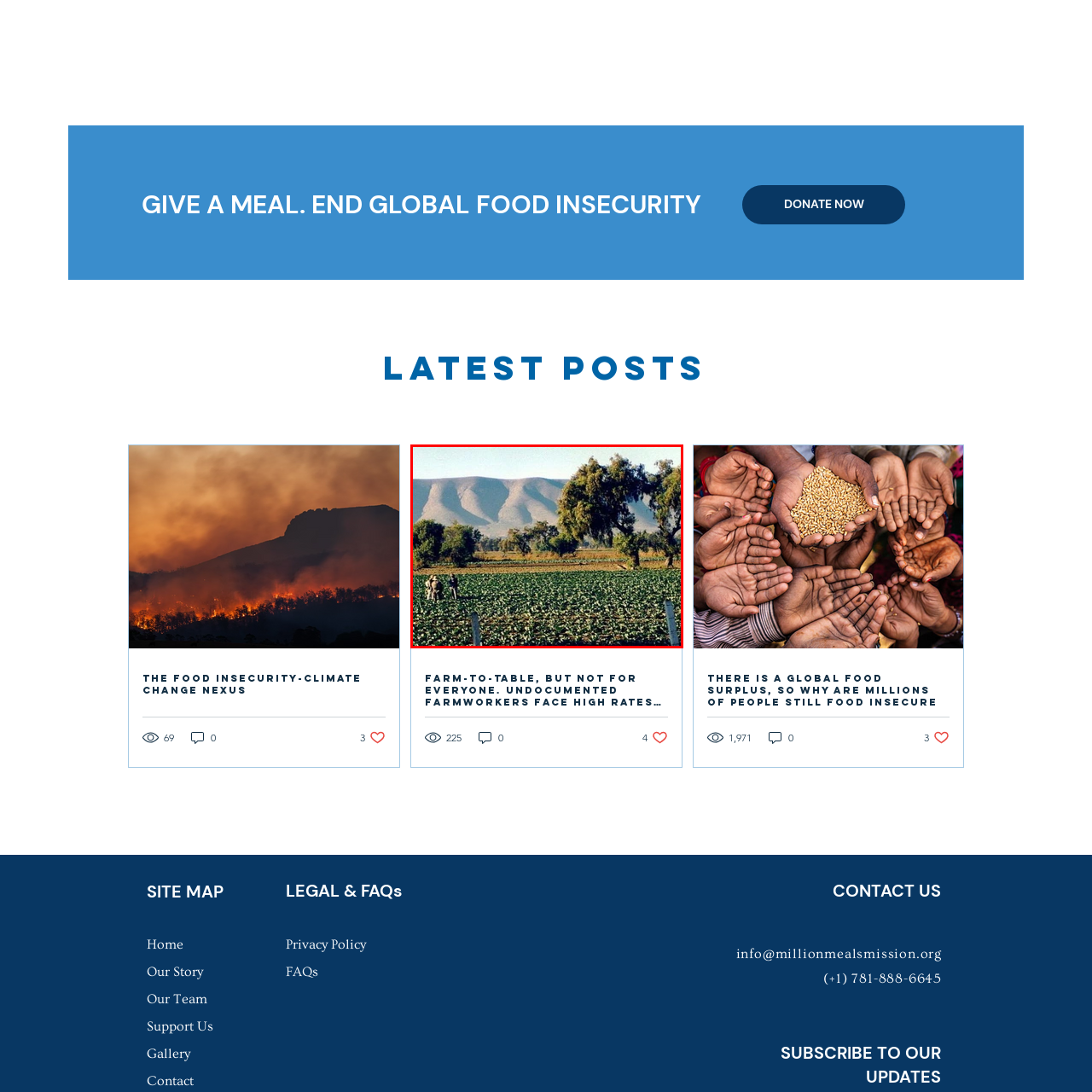What is the likely purpose of the two figures in the foreground?
Please examine the image within the red bounding box and provide your answer using just one word or phrase.

tending to the land